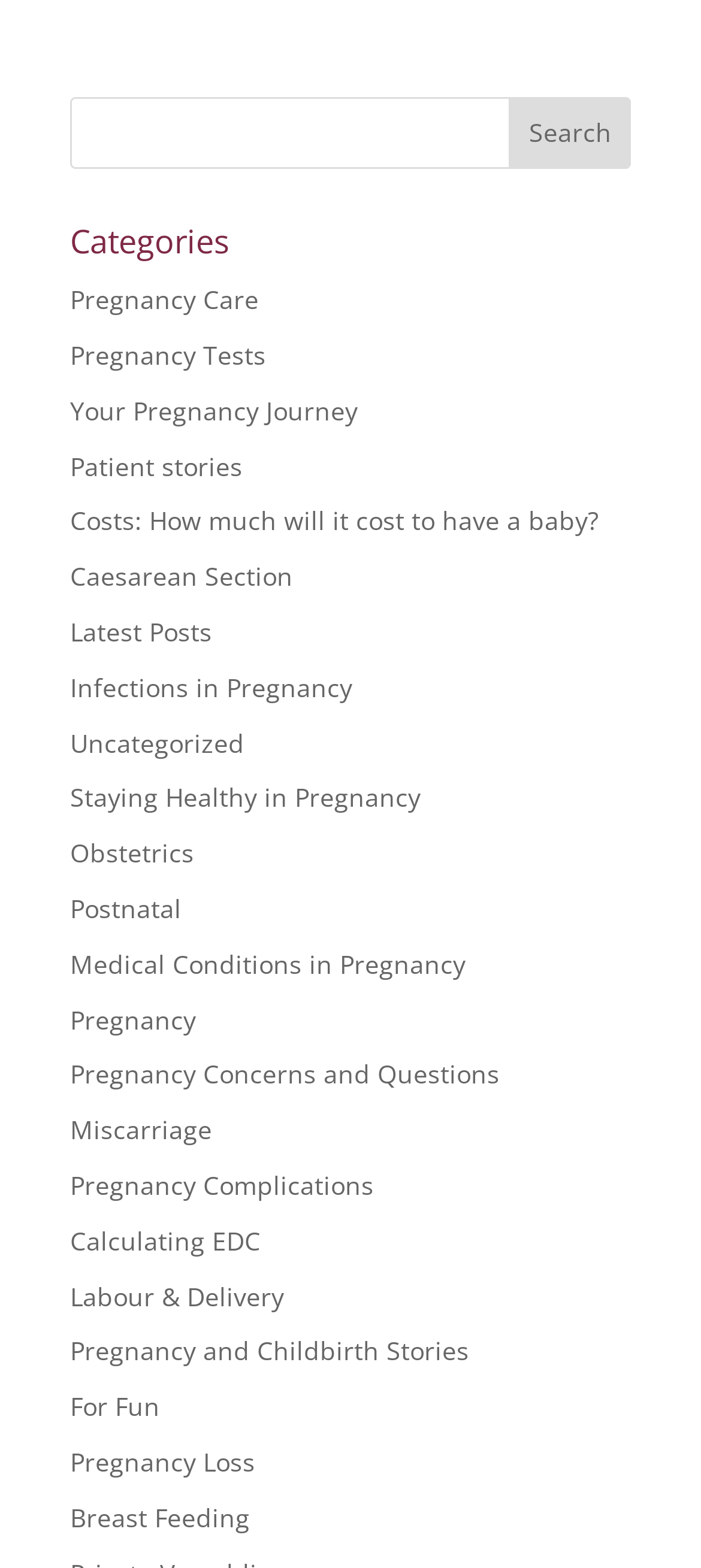Find the bounding box coordinates of the area to click in order to follow the instruction: "Read about Caesarean Section".

[0.1, 0.357, 0.418, 0.378]